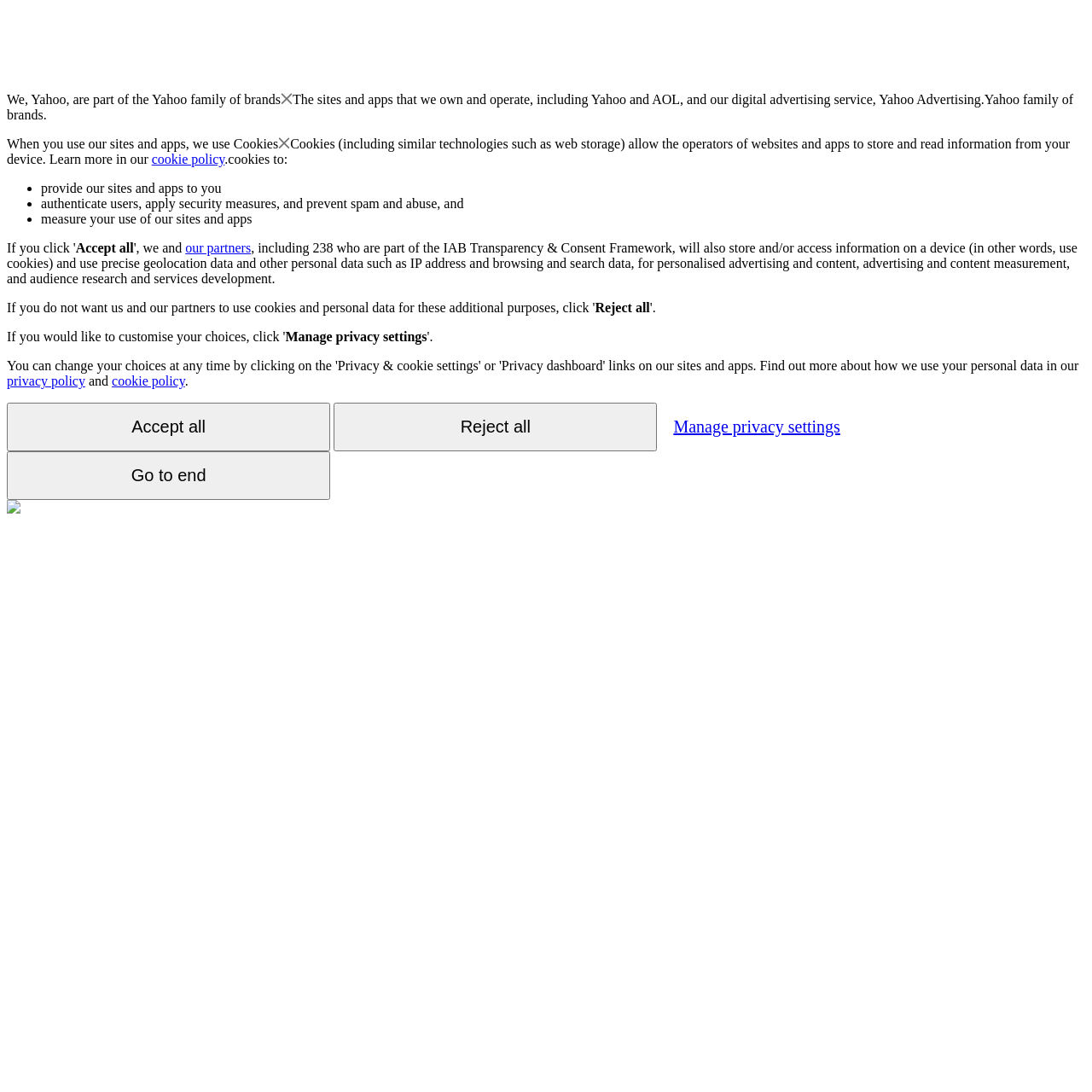How many partners are mentioned?
Carefully examine the image and provide a detailed answer to the question.

The webpage mentions that 238 partners, who are part of the IAB Transparency & Consent Framework, will also store and/or access information on a device and use precise geolocation data and other personal data for various purposes.